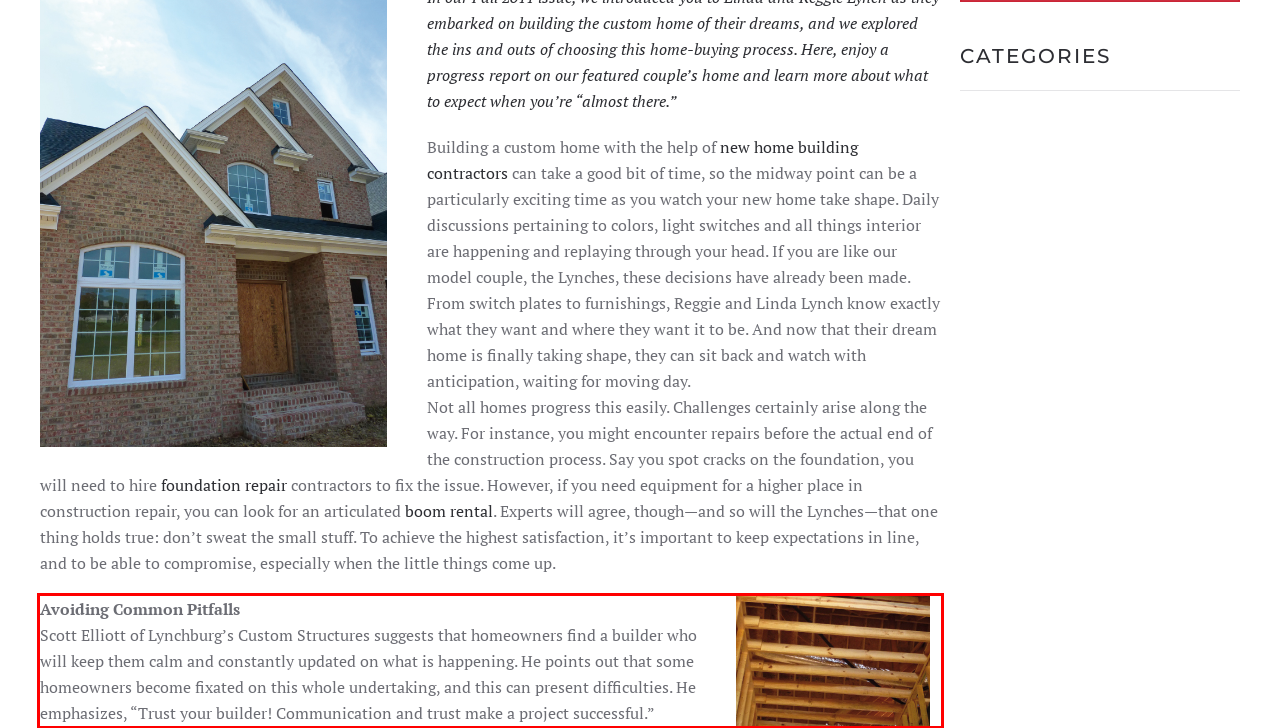You are provided with a screenshot of a webpage that includes a UI element enclosed in a red rectangle. Extract the text content inside this red rectangle.

Avoiding Common Pitfalls Scott Elliott of Lynchburg’s Custom Structures suggests that homeowners find a builder who will keep them calm and constantly updated on what is happening. He points out that some homeowners become fixated on this whole undertaking, and this can present difficulties. He emphasizes, “Trust your builder! Communication and trust make a project successful.”